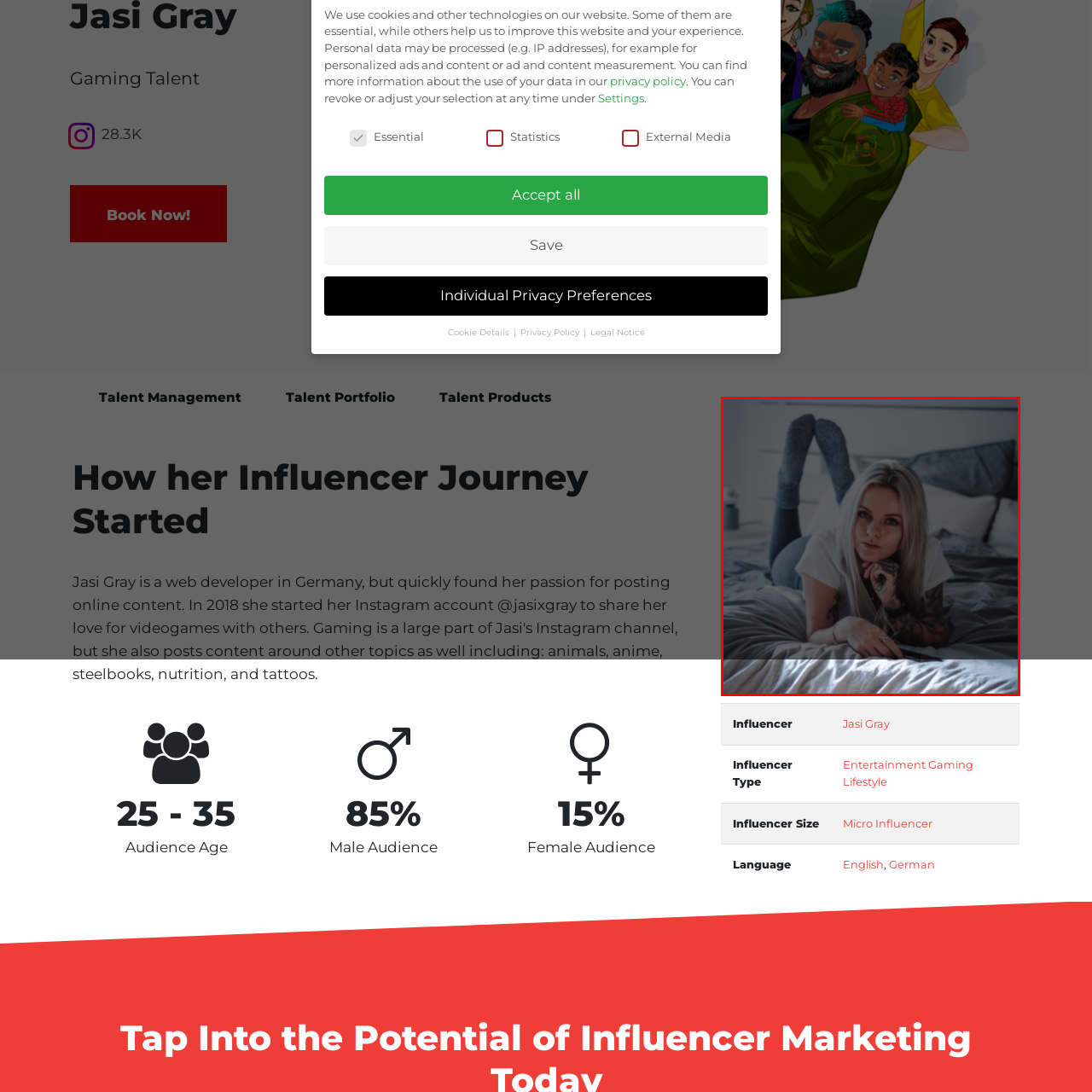Refer to the image within the red outline and provide a one-word or phrase answer to the question:
What is the woman wearing on her legs?

Grey leggings